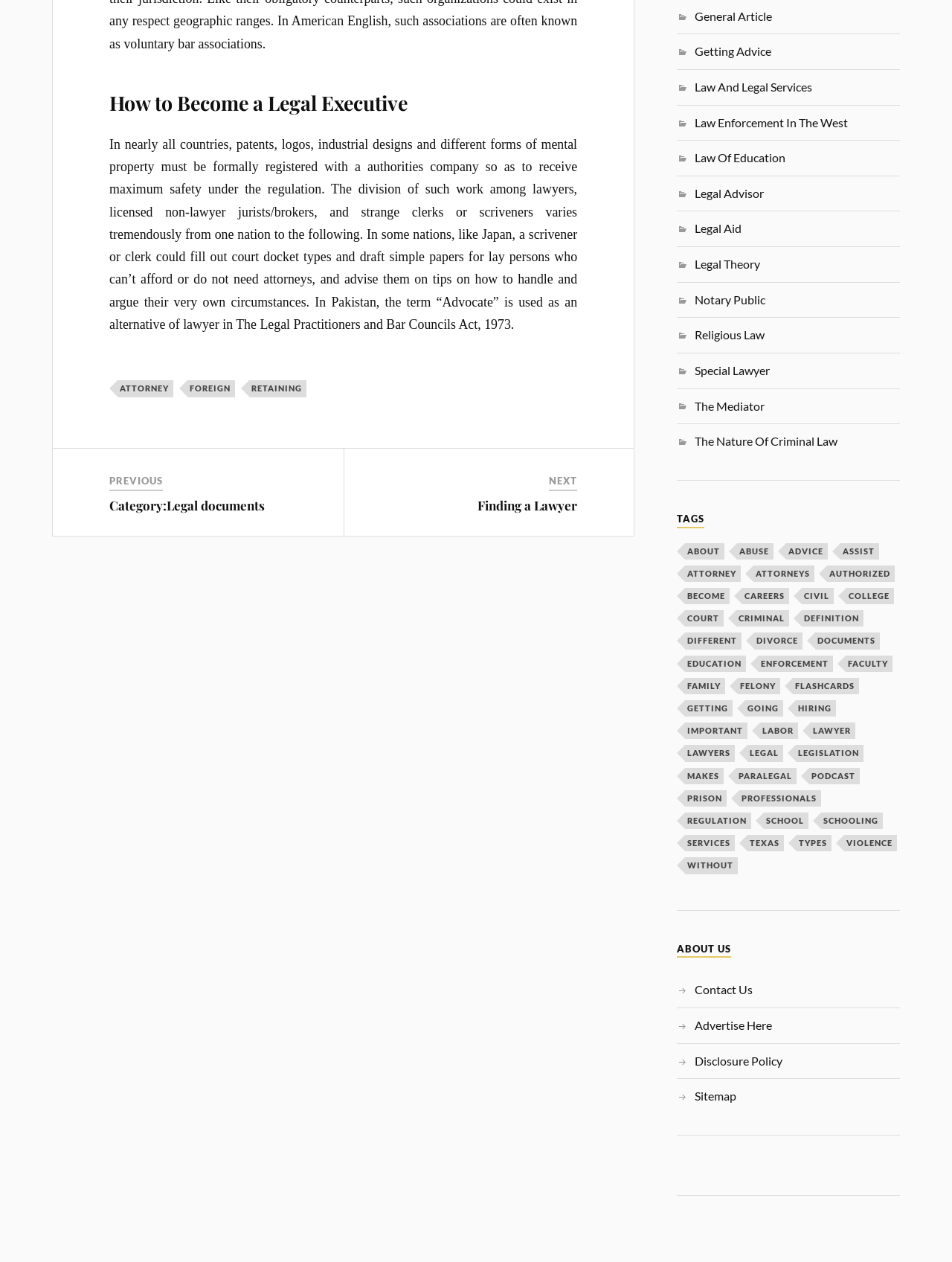Pinpoint the bounding box coordinates of the clickable element needed to complete the instruction: "Click on 'Category:Legal documents'". The coordinates should be provided as four float numbers between 0 and 1: [left, top, right, bottom].

[0.115, 0.394, 0.278, 0.407]